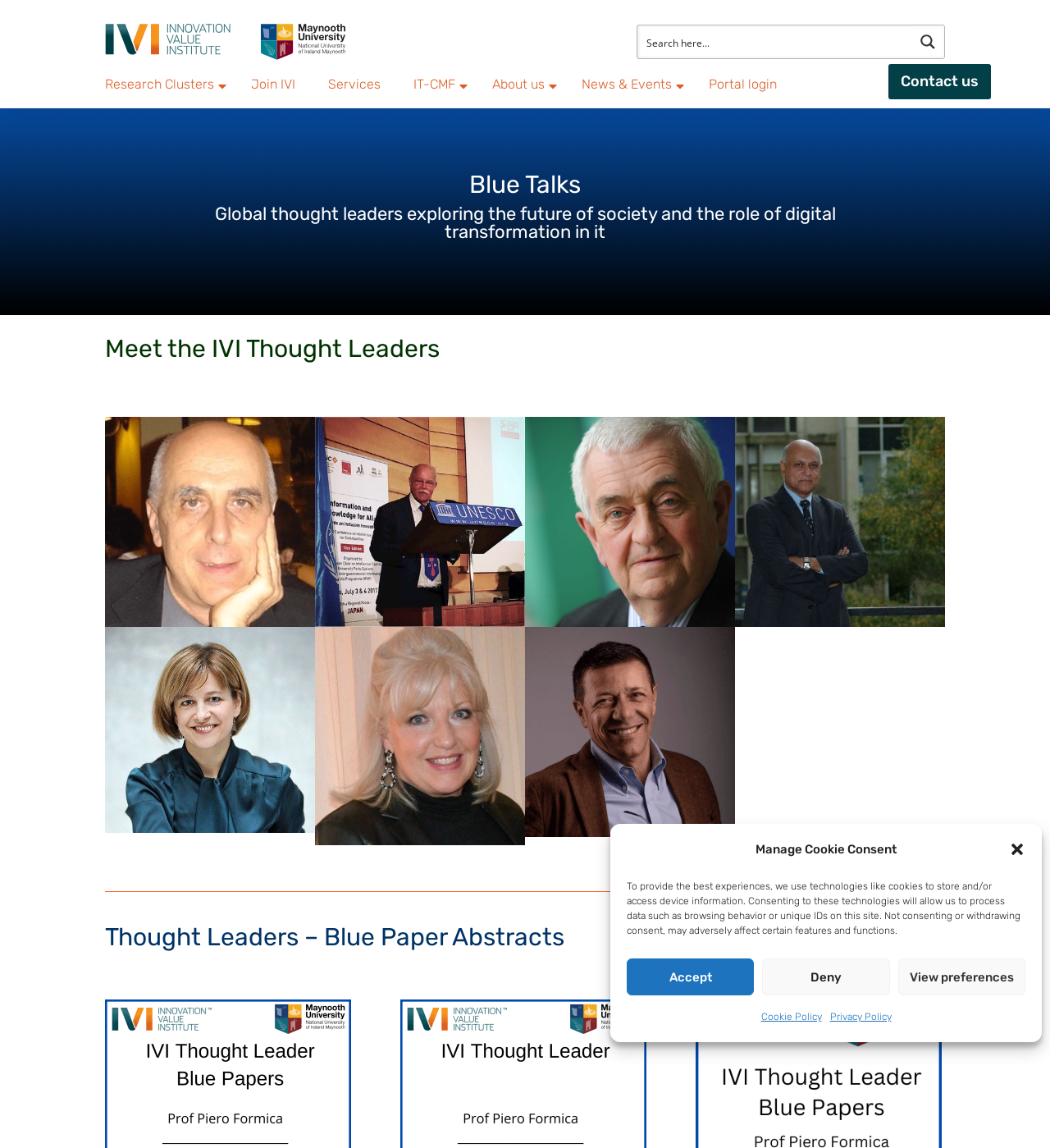Find the bounding box coordinates of the clickable area required to complete the following action: "Search for something".

[0.616, 0.021, 0.861, 0.051]